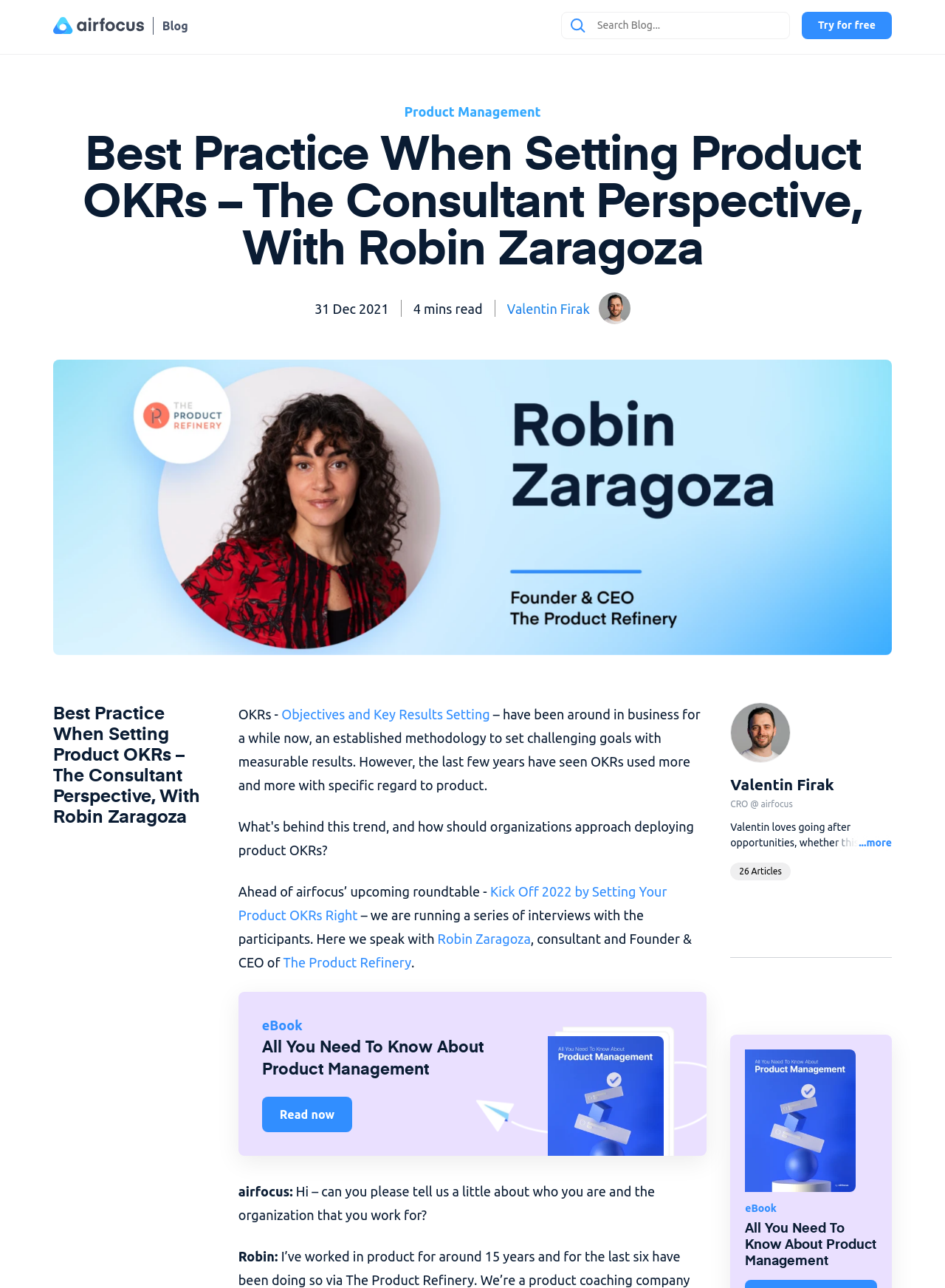Describe all the significant parts and information present on the webpage.

This webpage is about an interview with Robin Zaragoza, consultant and Founder & CEO of The Product Refinery, discussing her perspective on setting product OKRs. 

At the top left corner, there is a logo of airfocus and a link to the "Home" page. Next to it, there is a link to the "Blog" page. On the right side of the top section, there is a search bar with a placeholder text "Search Blog..." and a small image. 

Below the top section, there is a prominent heading that displays the title of the interview. Underneath the heading, there is a publication date "31 Dec 2021" and a reading time "4 mins read". 

To the right of the publication date, there is a link to the author's name, Valentin Firak. Below the author's name, there is a large image that takes up most of the width of the page. 

Underneath the image, there is a heading that repeats the title of the interview. Below the heading, there is a paragraph of text that discusses OKRs and their increasing use in product management. 

The interview begins with a question asking Robin Zaragoza to introduce herself and her organization. Her response is displayed in a block of text. 

On the right side of the page, there is a section that promotes an eBook titled "All You Need To Know About Product Management" with a call-to-action link "Read now" and an image of the eBook cover. 

Further down the page, there is a link to another article titled "Kick Off 2022 by Setting Your Product OKRs Right" and a section that displays a link to Robin Zaragoza's name and her company, The Product Refinery. 

At the bottom of the page, there is a section that promotes the same eBook again, with a link to download it. There is also a heading that invites users to "Experience the new way of doing product management".